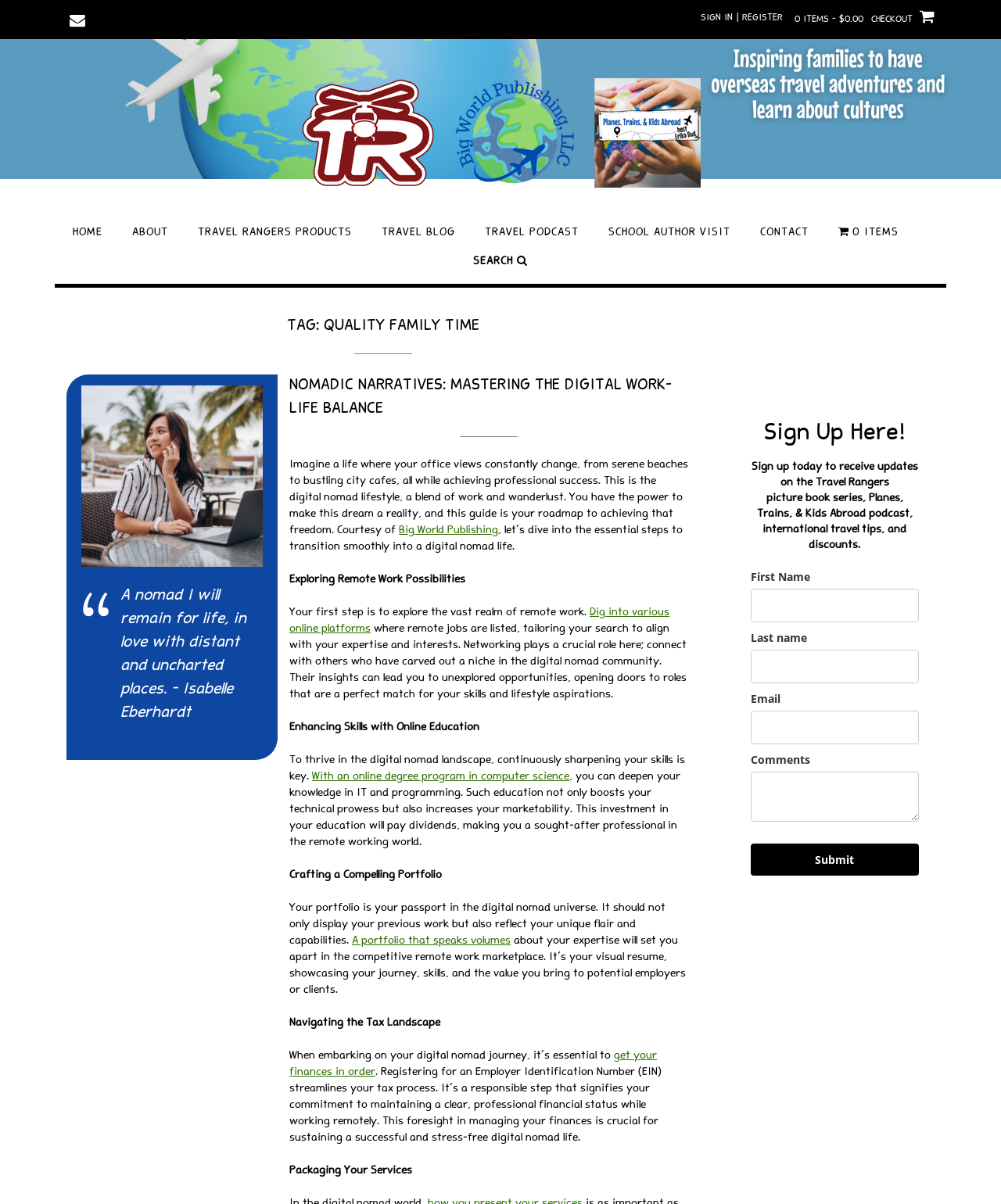What is the purpose of the 'Sign Up Here!' section?
Based on the screenshot, respond with a single word or phrase.

To receive updates and discounts